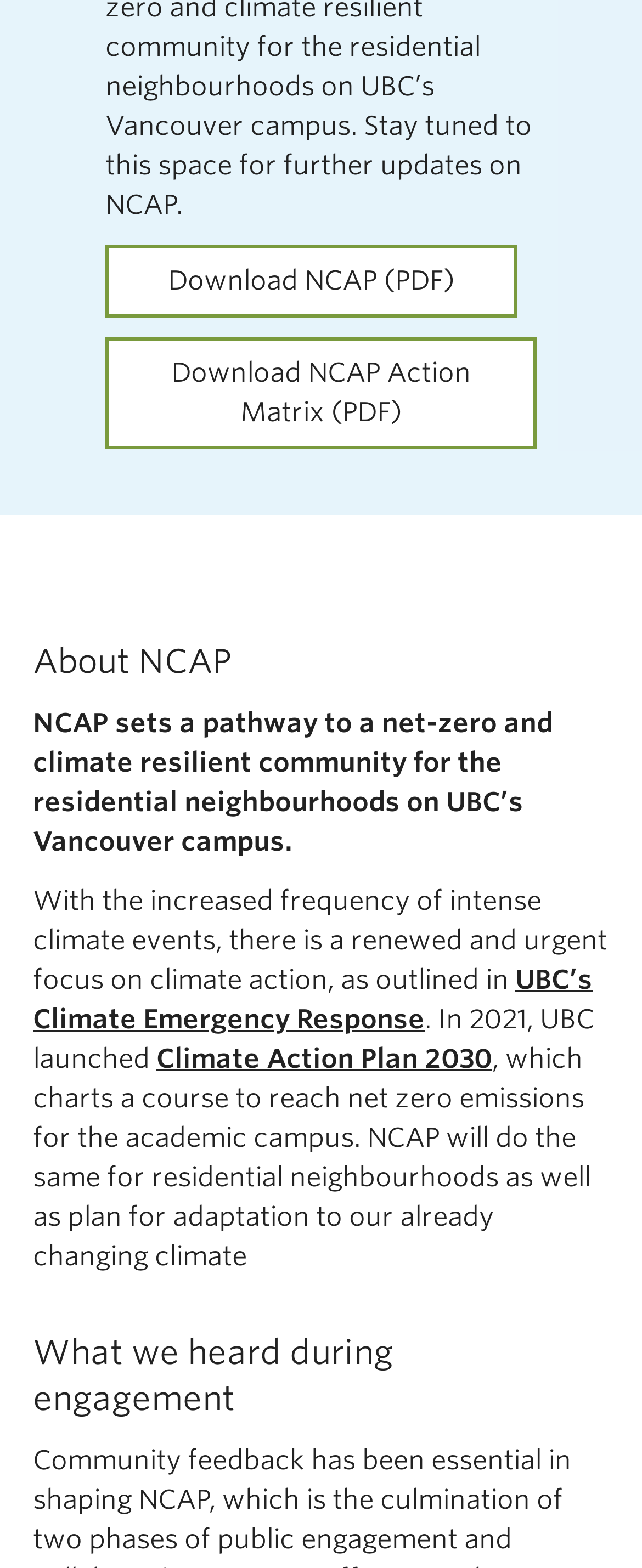Answer the question in one word or a short phrase:
What is the main topic of this webpage?

NCAP